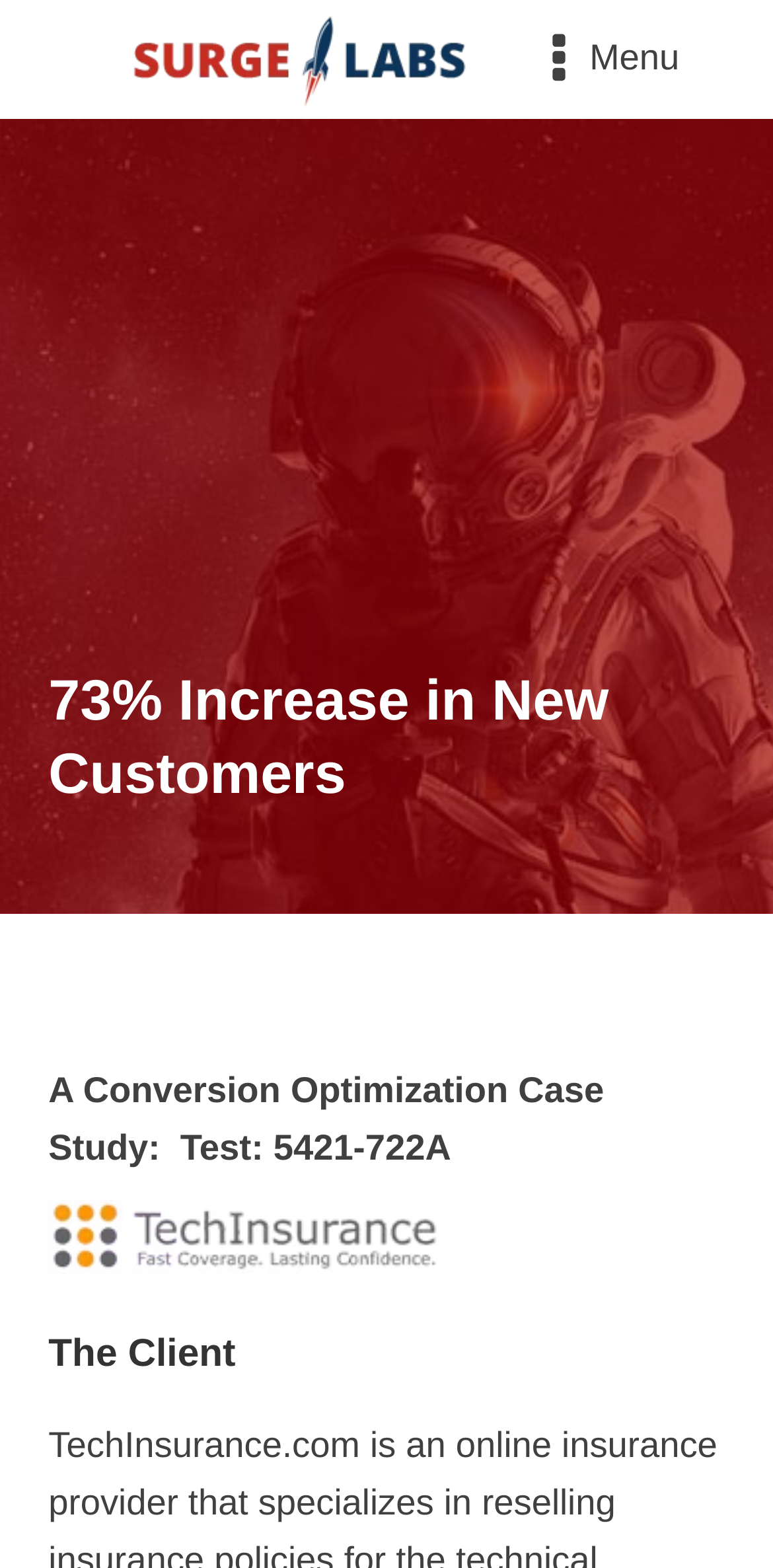What is the purpose of this webpage?
Answer the question with a detailed explanation, including all necessary information.

By analyzing the structure and content of the webpage, I inferred that the purpose of this webpage is to showcase a case study, specifically a conversion optimization case study, as indicated by the heading and the text on the webpage.